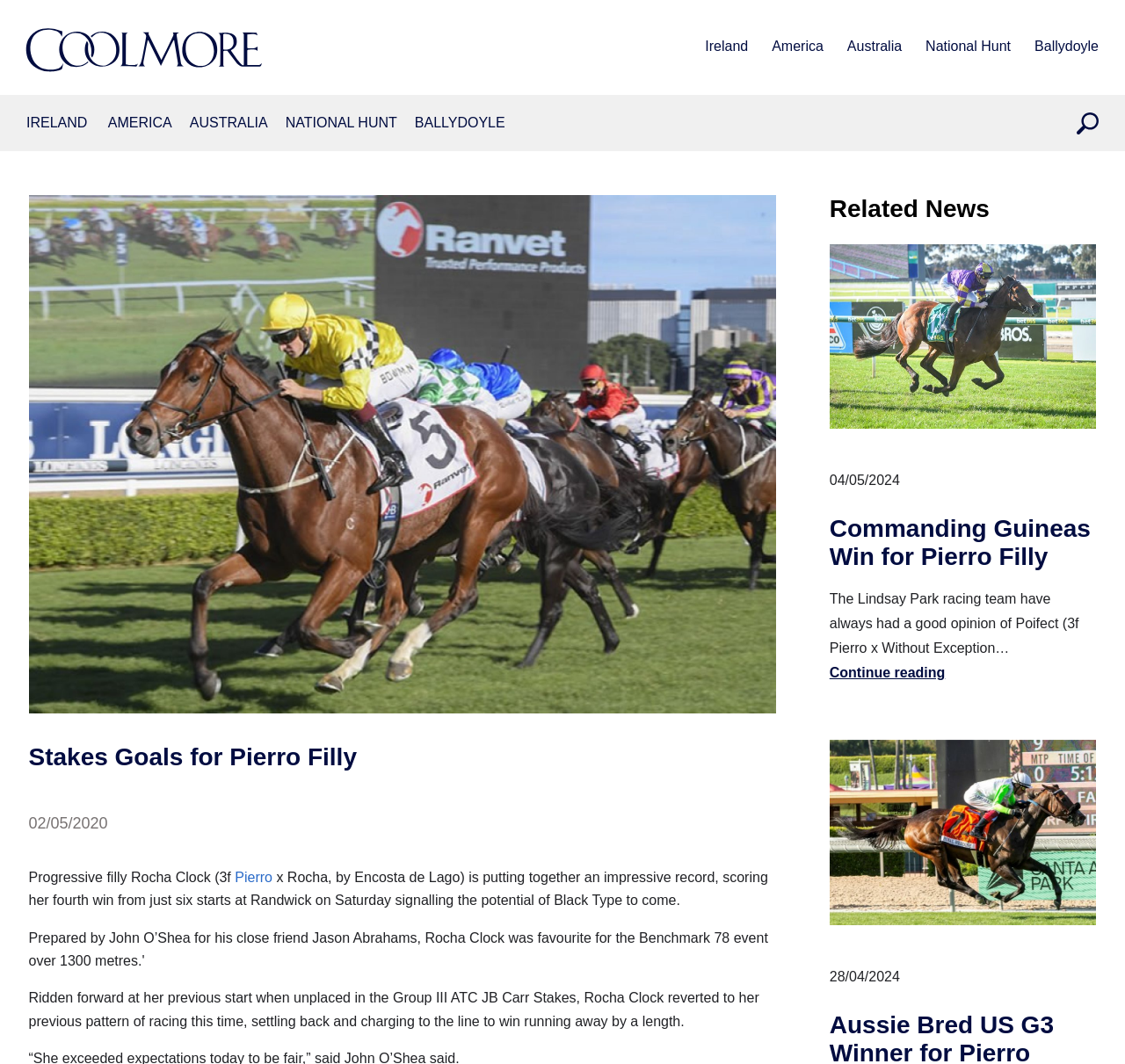Detail the features and information presented on the webpage.

This webpage is about horse racing, specifically featuring a filly named Rocha Clock, a 3-year-old daughter of Pierro. At the top, there is a navigation menu with links to different farms, including Ireland, America, Australia, National Hunt, and Ballydoyle. Below this menu, there is a main section with a large image of Rocha Clock winning at Randwick, taking up most of the width.

To the right of the image, there is a heading "Stakes Goals for Pierro Filly" and a date "02/05/2020". Below this, there is a paragraph of text describing Rocha Clock's impressive record, including her fourth win from six starts at Randwick. The text also mentions her potential for Black Type.

Further down, there is another paragraph describing Rocha Clock's racing strategy and her win in the Group III ATC JB Carr Stakes. Below this, there is a heading "Related News" and an article with a link to a news story about another Pierro filly, Poifect, who won a commanding Guineas race. The article includes an image of Poifect winning at Geelong and a brief summary of the race.

At the very top of the page, there is a link to the Coolmore homepage, accompanied by a small image. In the top-right corner, there is a search button with a magnifying glass icon.